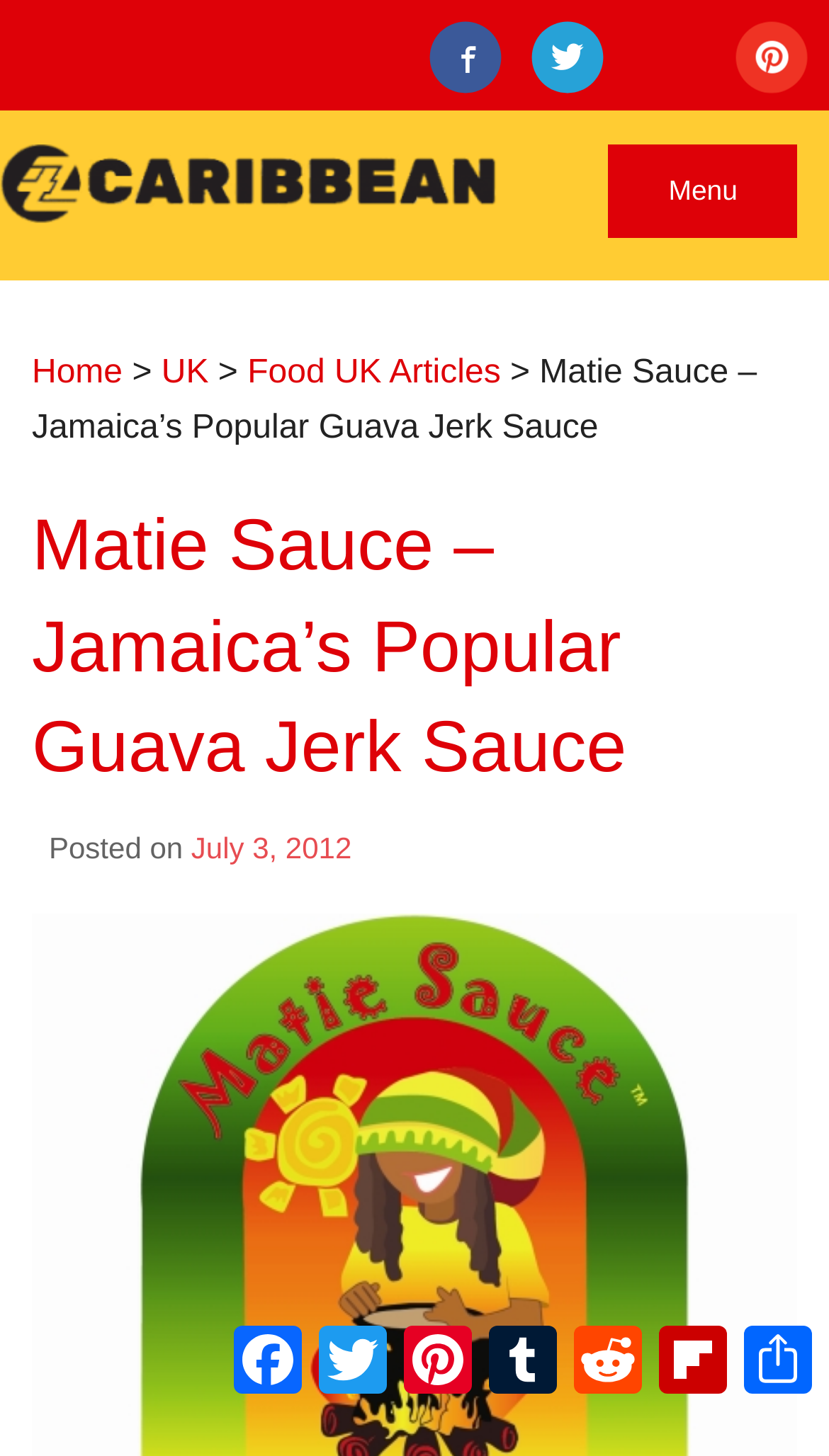Extract the primary headline from the webpage and present its text.

Matie Sauce – Jamaica’s Popular Guava Jerk Sauce